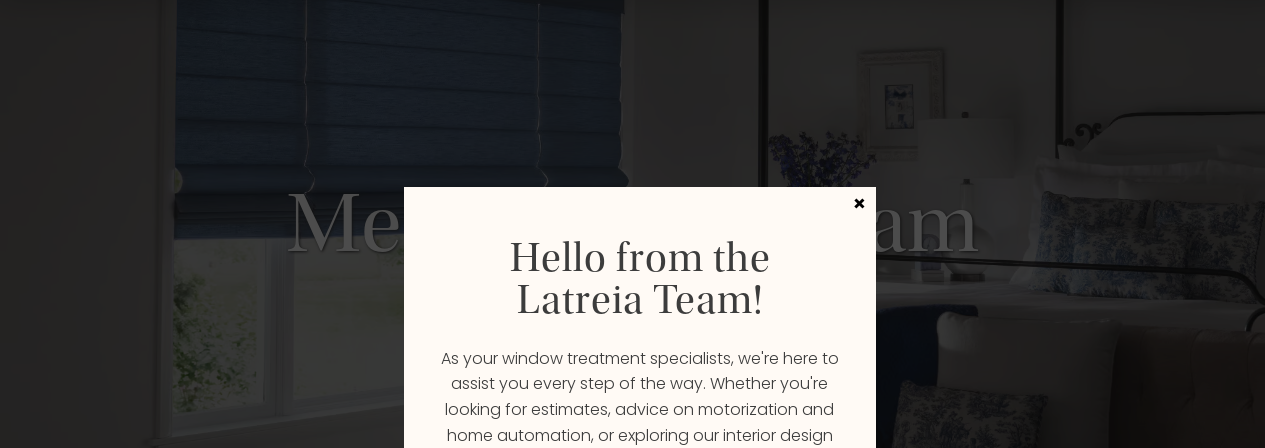What color are the Roman shades in the image?
Please use the visual content to give a single word or phrase answer.

Blue